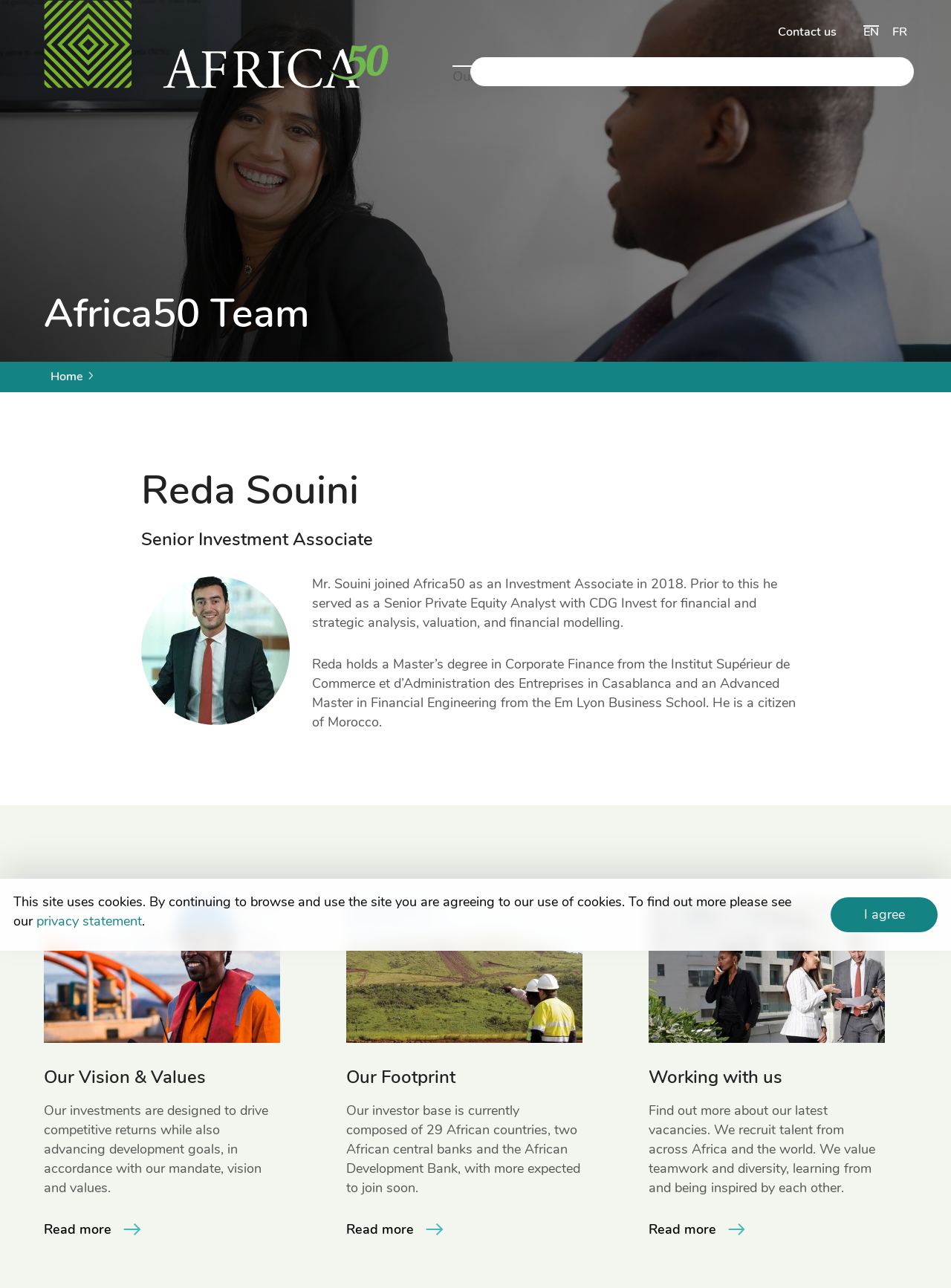Please give a succinct answer using a single word or phrase:
What is the purpose of the 'Search' button?

To search the website